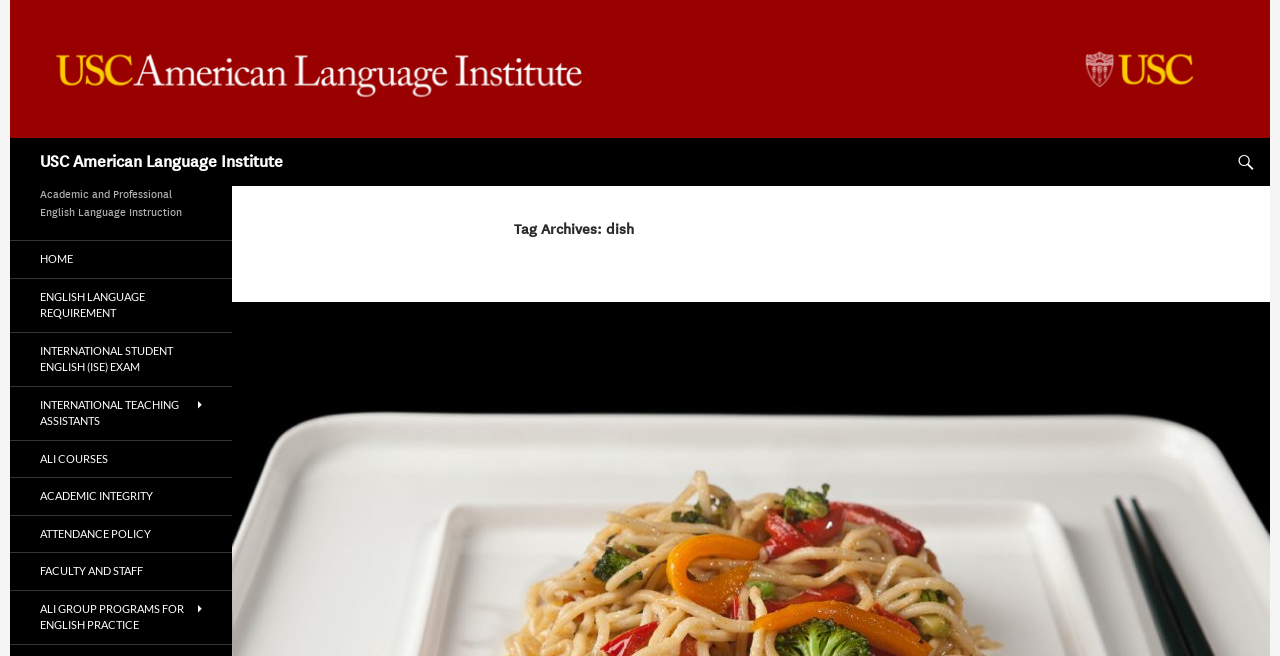Can you find the bounding box coordinates of the area I should click to execute the following instruction: "go to home page"?

[0.008, 0.368, 0.181, 0.424]